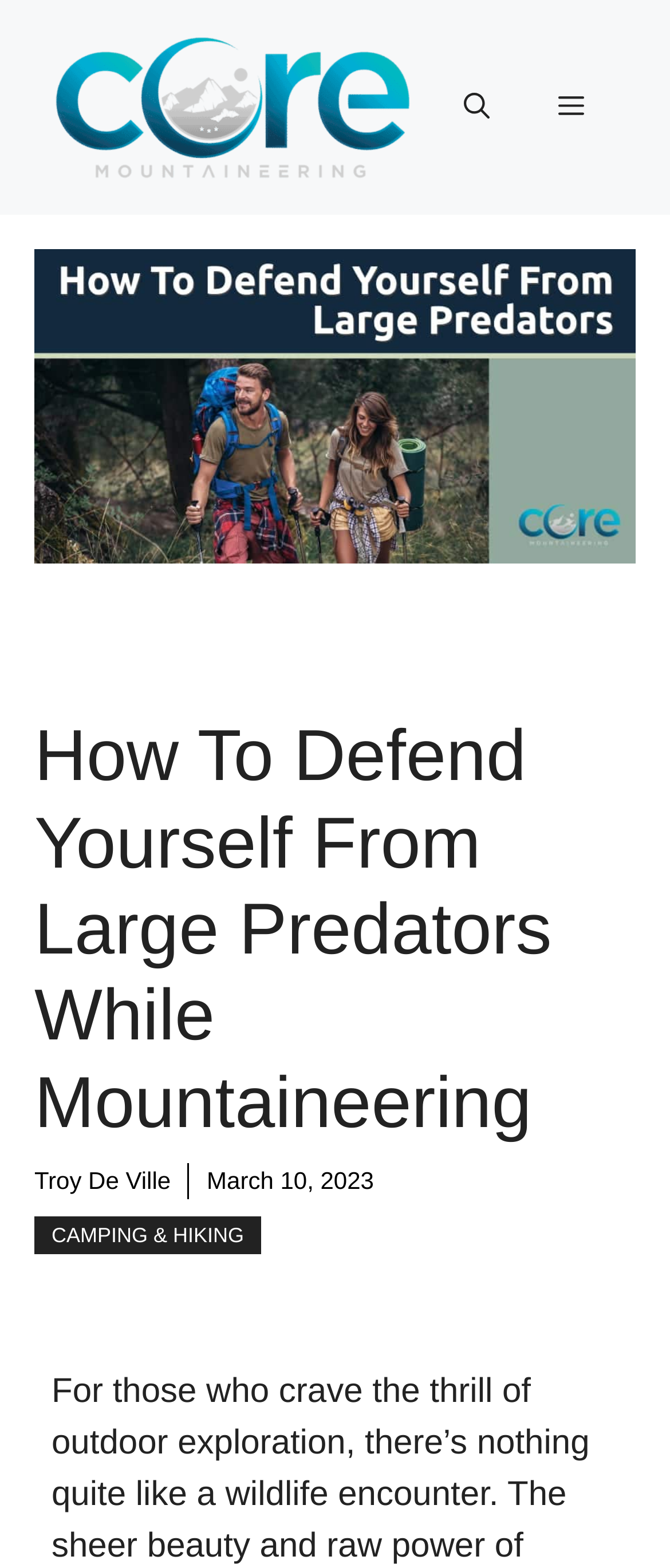What is the main heading of this webpage? Please extract and provide it.

How To Defend Yourself From Large Predators While Mountaineering